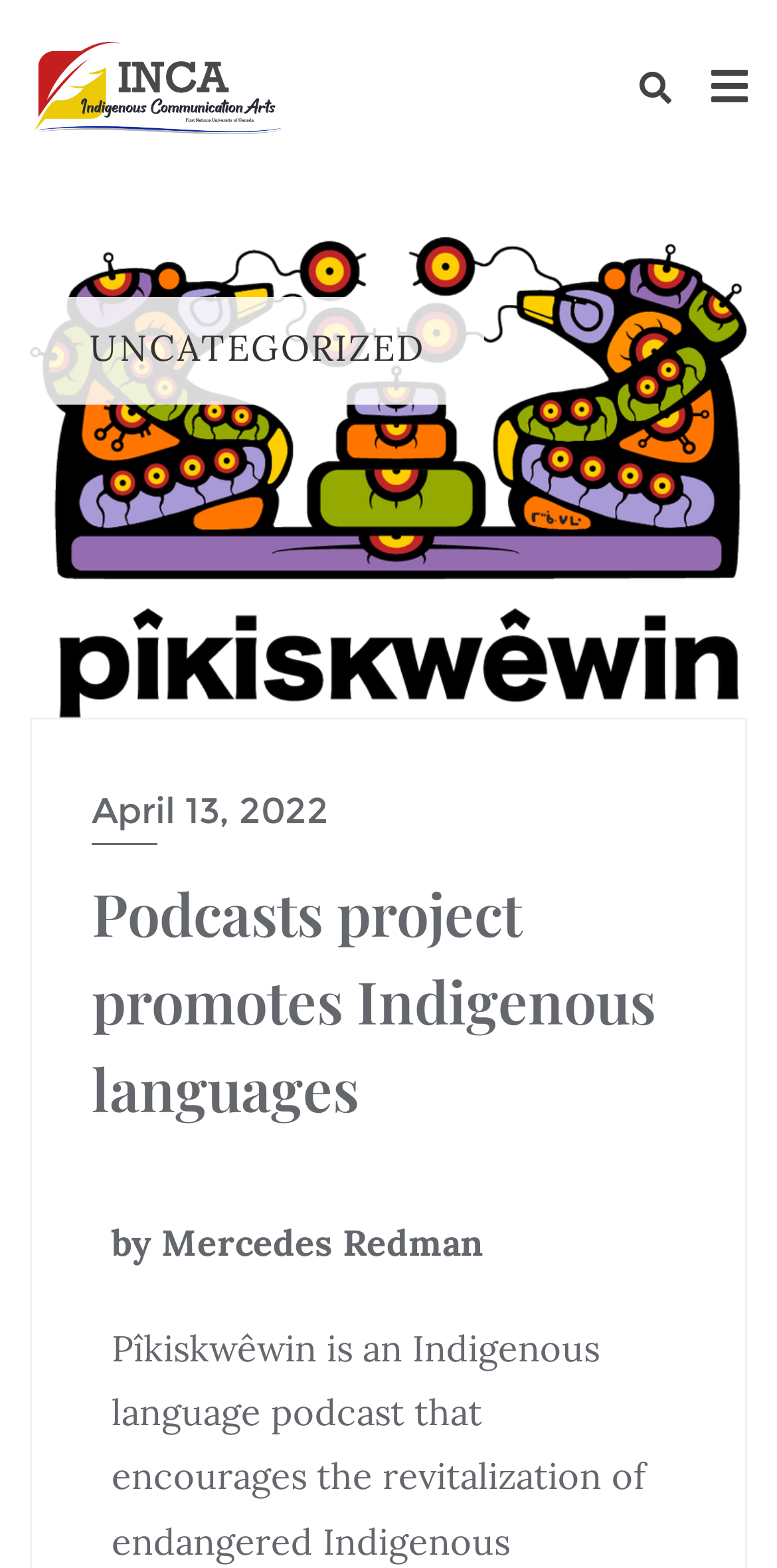Provide the bounding box coordinates, formatted as (top-left x, top-left y, bottom-right x, bottom-right y), with all values being floating point numbers between 0 and 1. Identify the bounding box of the UI element that matches the description: alt="Logo"

[0.038, 0.0, 0.37, 0.113]